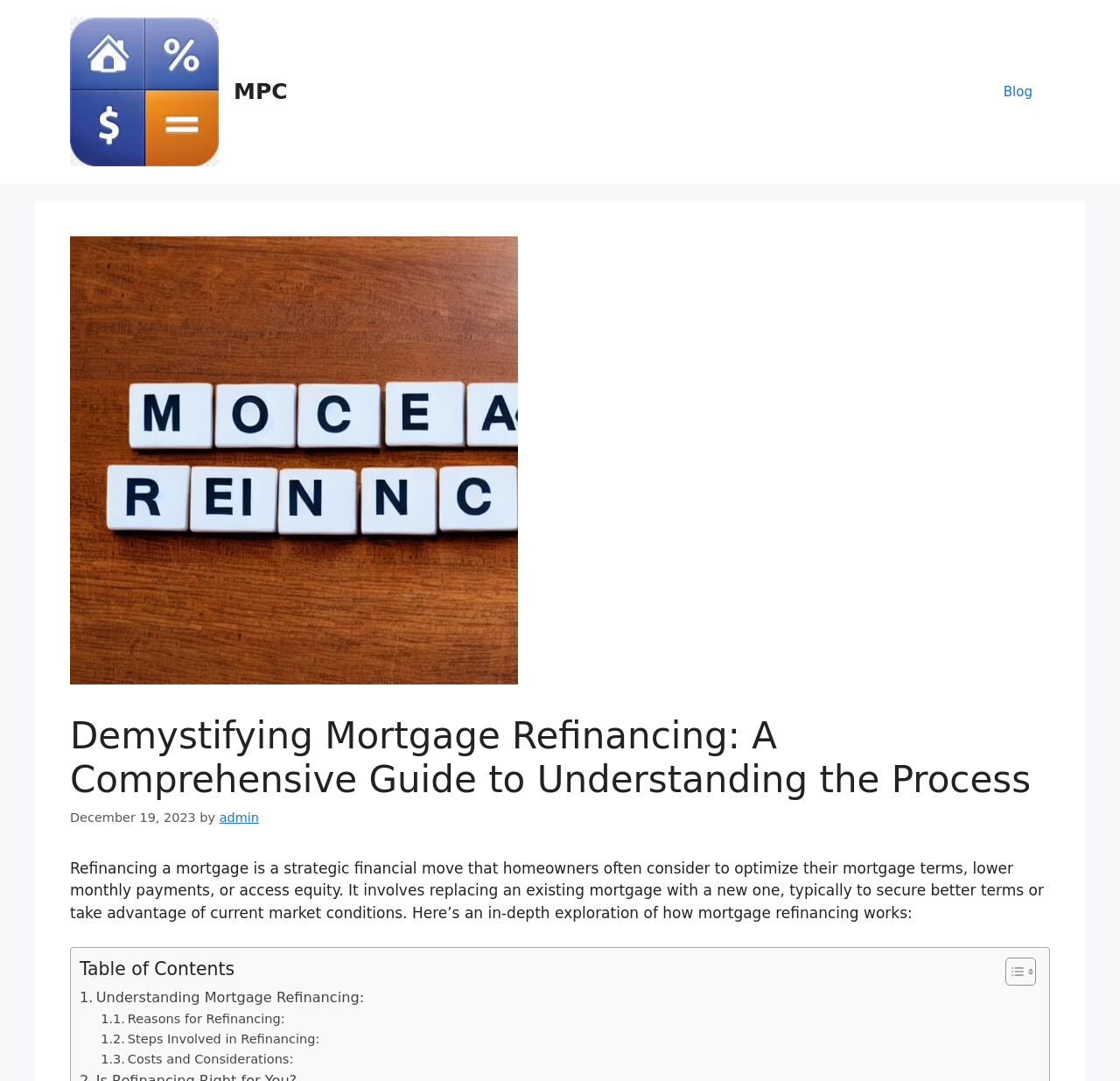What is the purpose of refinancing a mortgage?
Using the image, elaborate on the answer with as much detail as possible.

According to the webpage, refinancing a mortgage is a strategic financial move that homeowners often consider to optimize their mortgage terms, lower monthly payments, or access equity. This implies that one of the main purposes of refinancing a mortgage is to optimize mortgage terms.